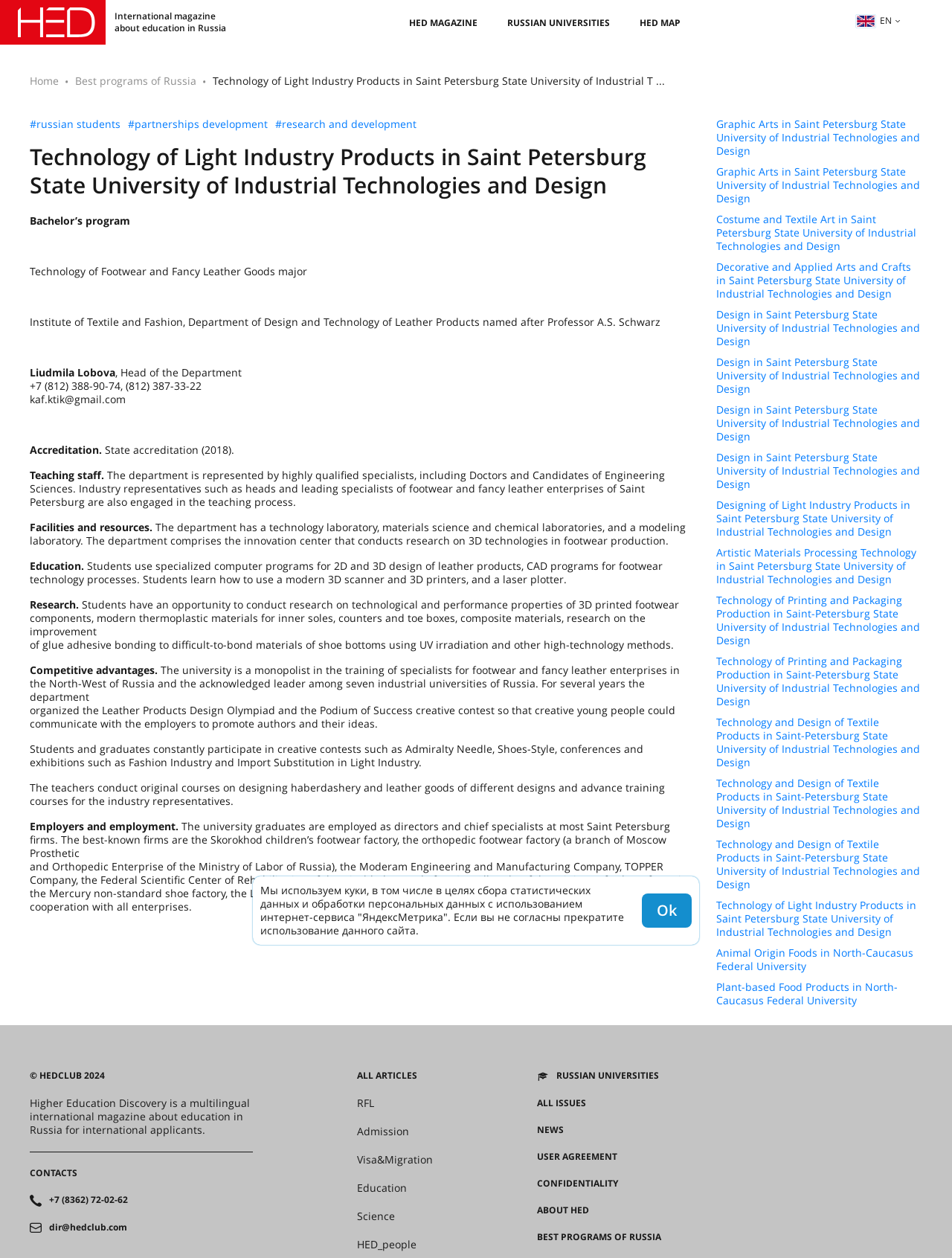Find the primary header on the webpage and provide its text.

Technology of Light Industry Products in Saint Petersburg State University of Industrial Technologies and Design